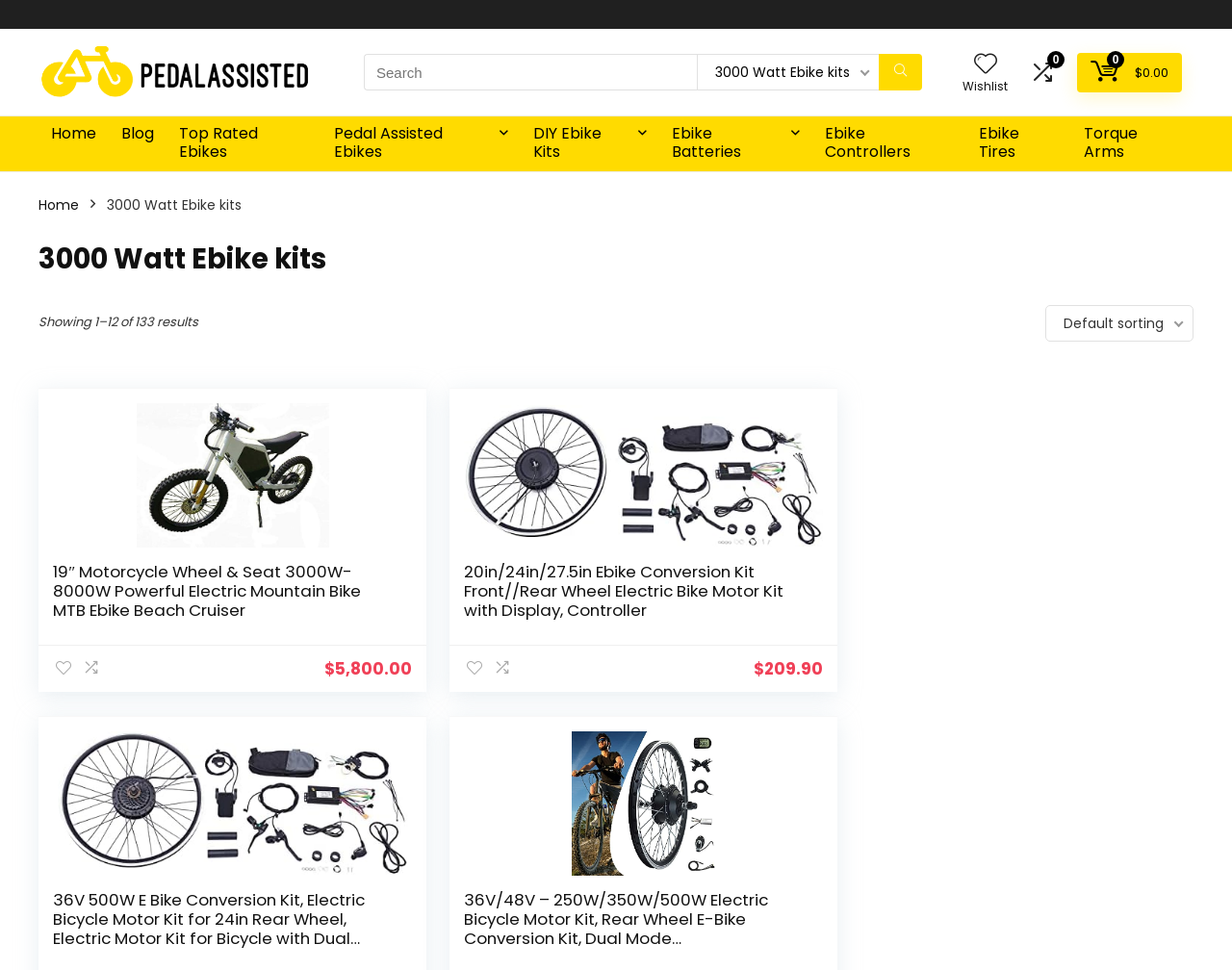Can you find the bounding box coordinates for the element to click on to achieve the instruction: "Sort by price: low to high"?

[0.848, 0.315, 0.969, 0.352]